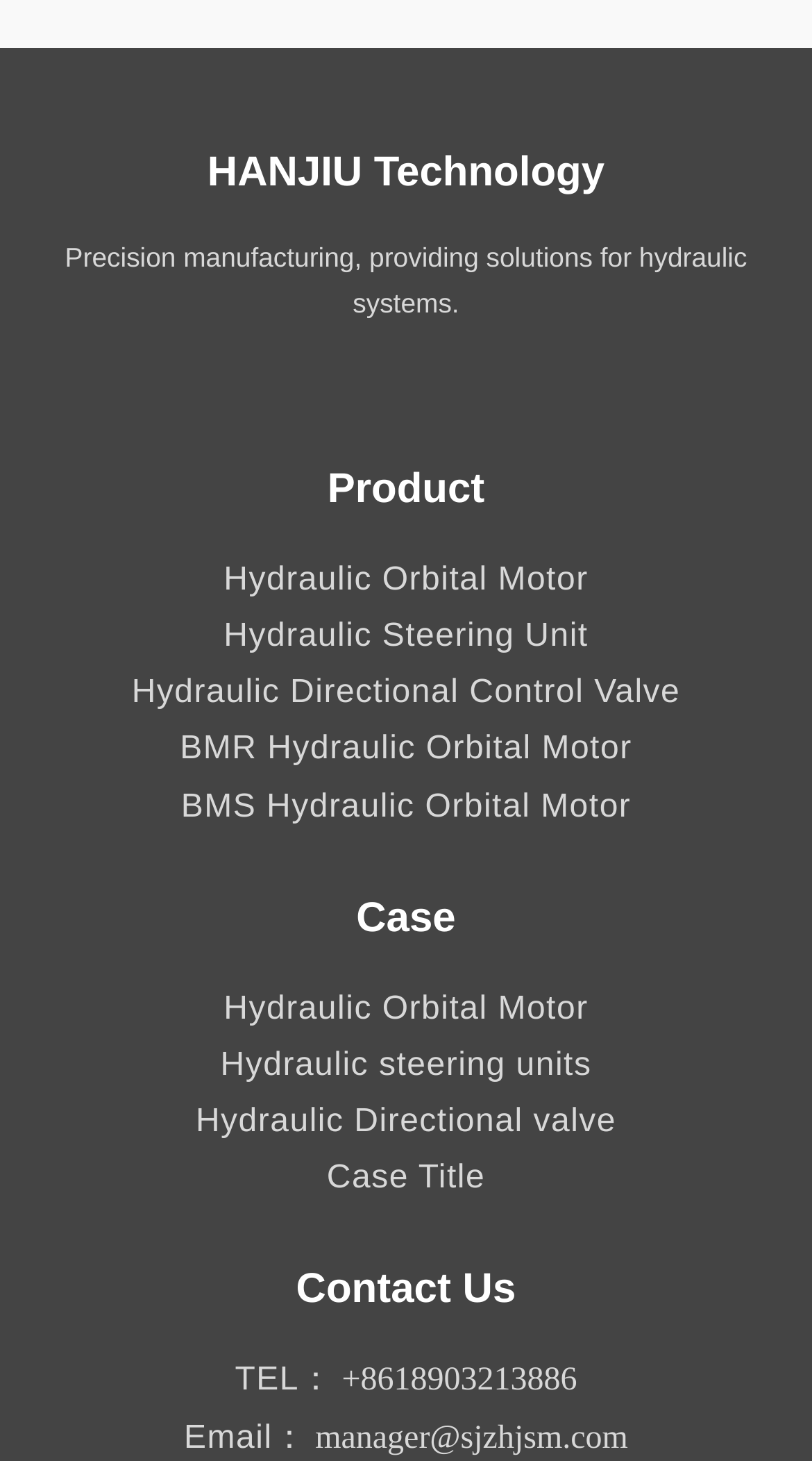What is the purpose of the 'Case' section?
Provide a detailed answer to the question using information from the image.

The 'Case' section appears to be showcasing examples of the company's products in use, with links to specific cases such as Hydraulic Orbital Motor and Hydraulic steering units.